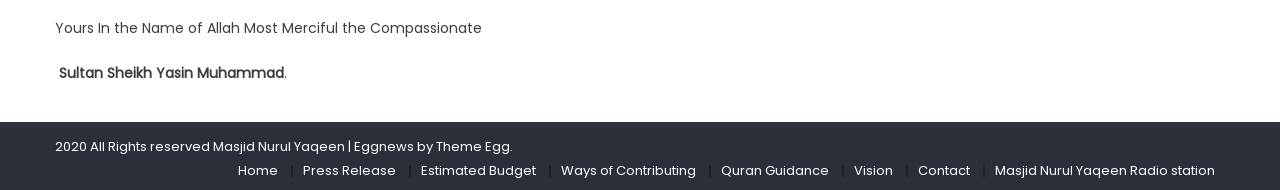Determine the bounding box coordinates of the section I need to click to execute the following instruction: "check estimated budget". Provide the coordinates as four float numbers between 0 and 1, i.e., [left, top, right, bottom].

[0.329, 0.845, 0.419, 0.945]